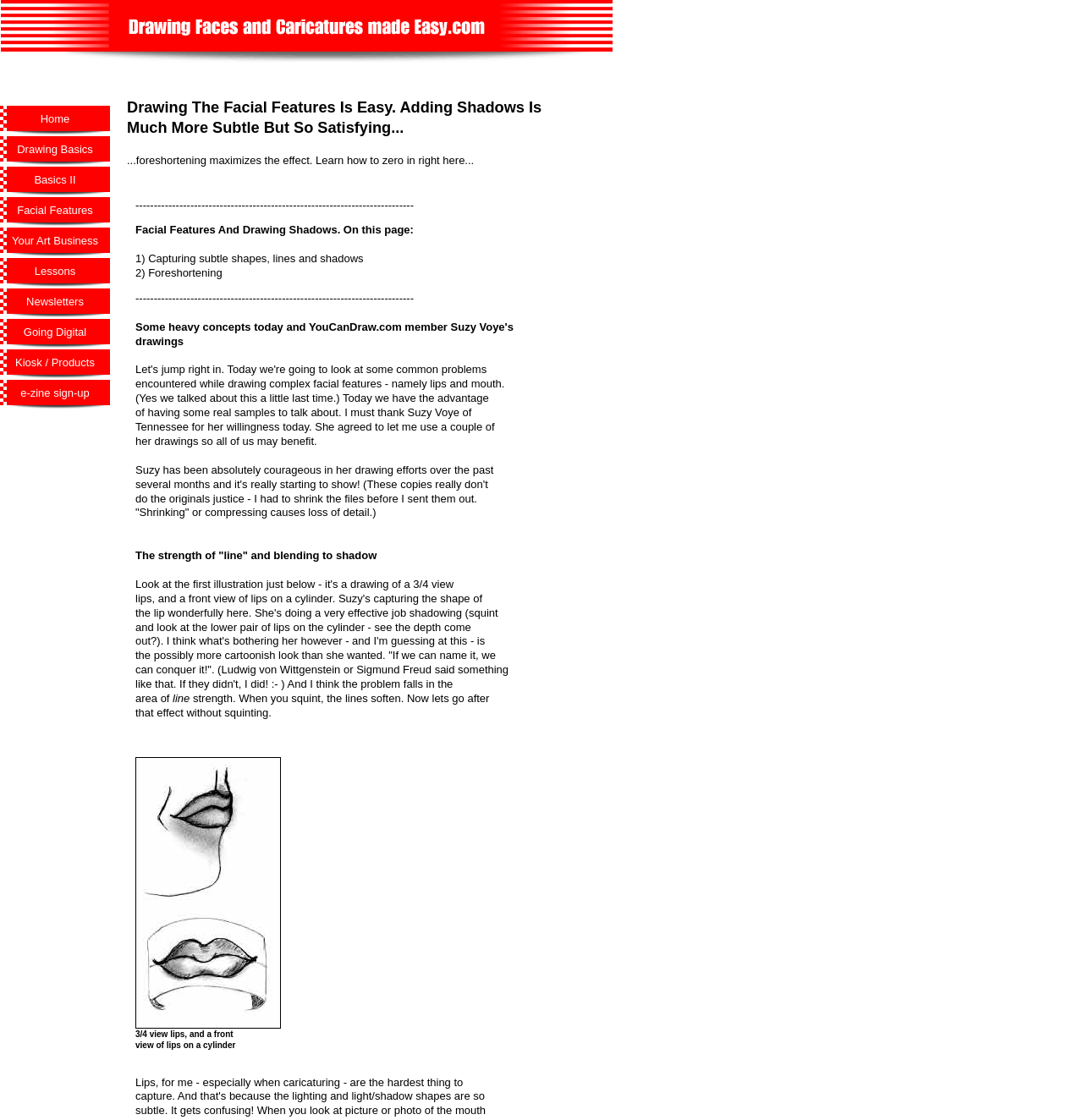What is the effect of squinting on lines?
Based on the content of the image, thoroughly explain and answer the question.

According to the webpage, when you squint, the lines soften, which is an effect that the author wants to achieve without squinting, by using the strength of line and blending to create shadows.